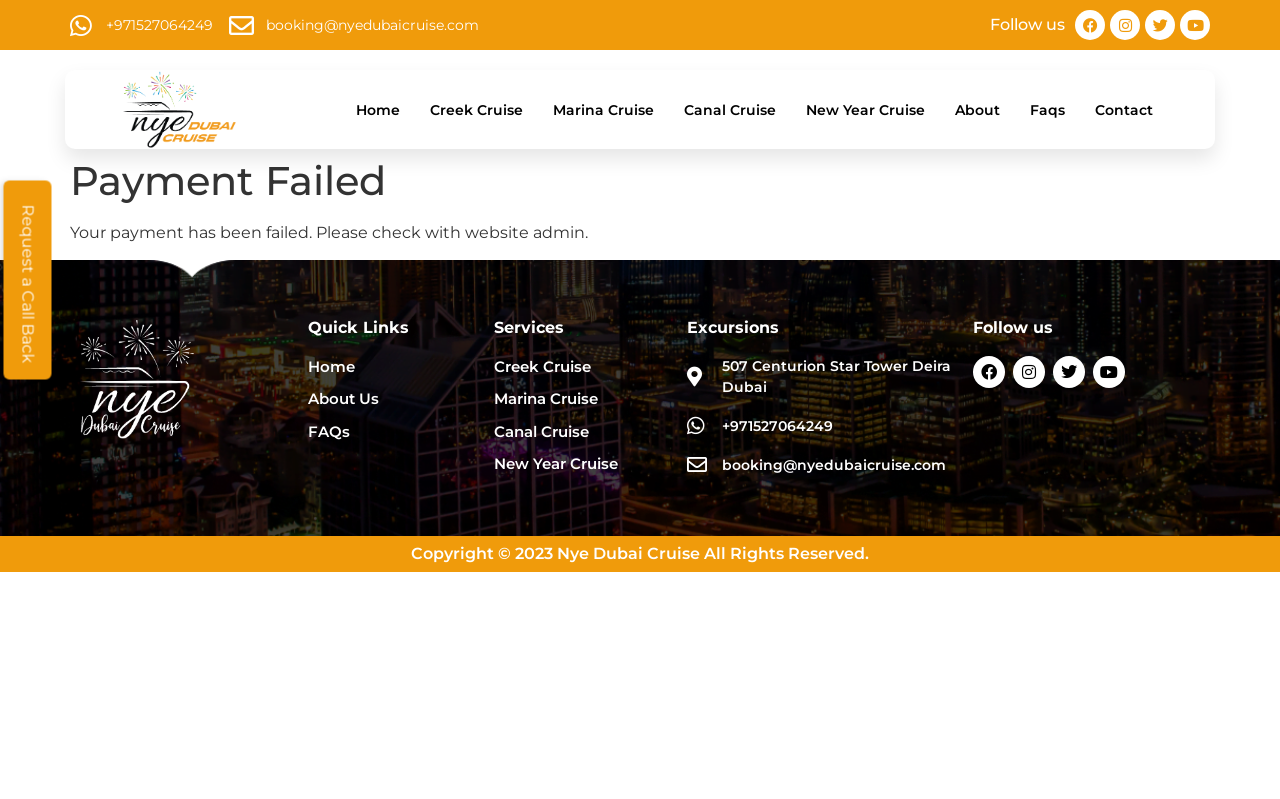Using the provided element description: "Concert Reviews", determine the bounding box coordinates of the corresponding UI element in the screenshot.

None